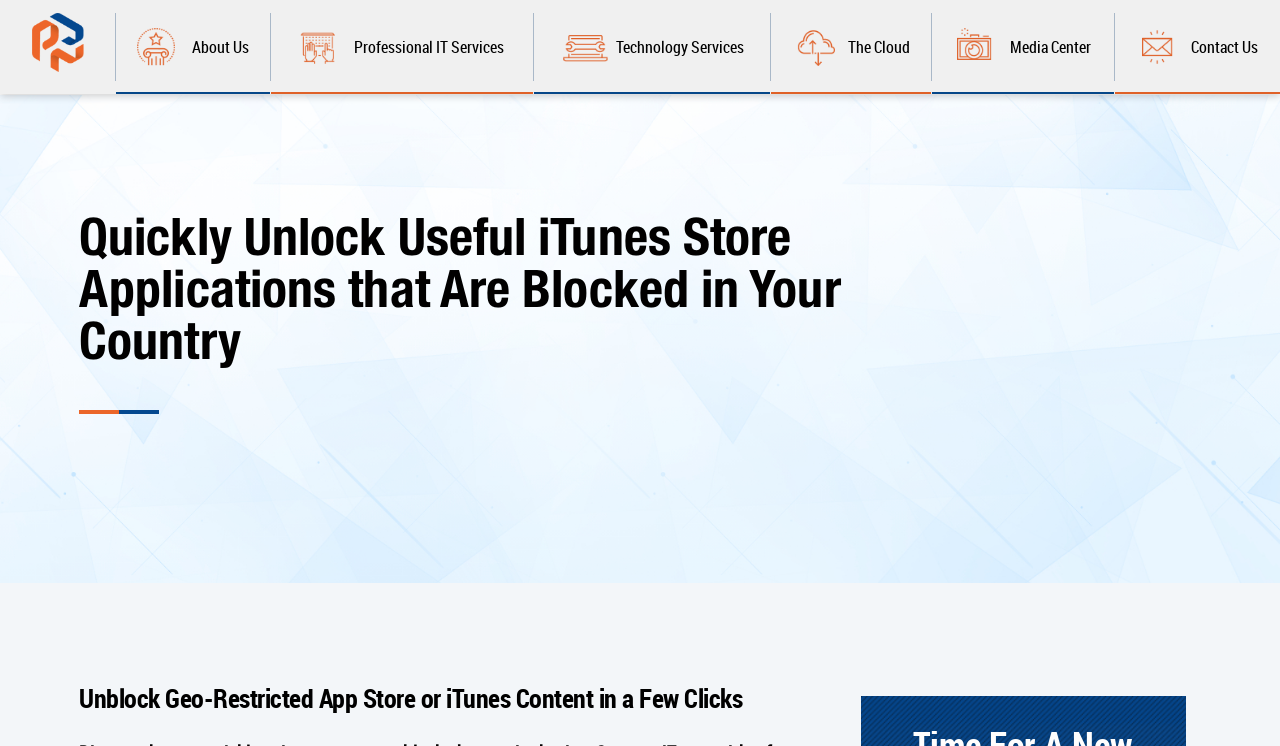Mark the bounding box of the element that matches the following description: "Technology Services".

[0.438, 0.043, 0.581, 0.083]